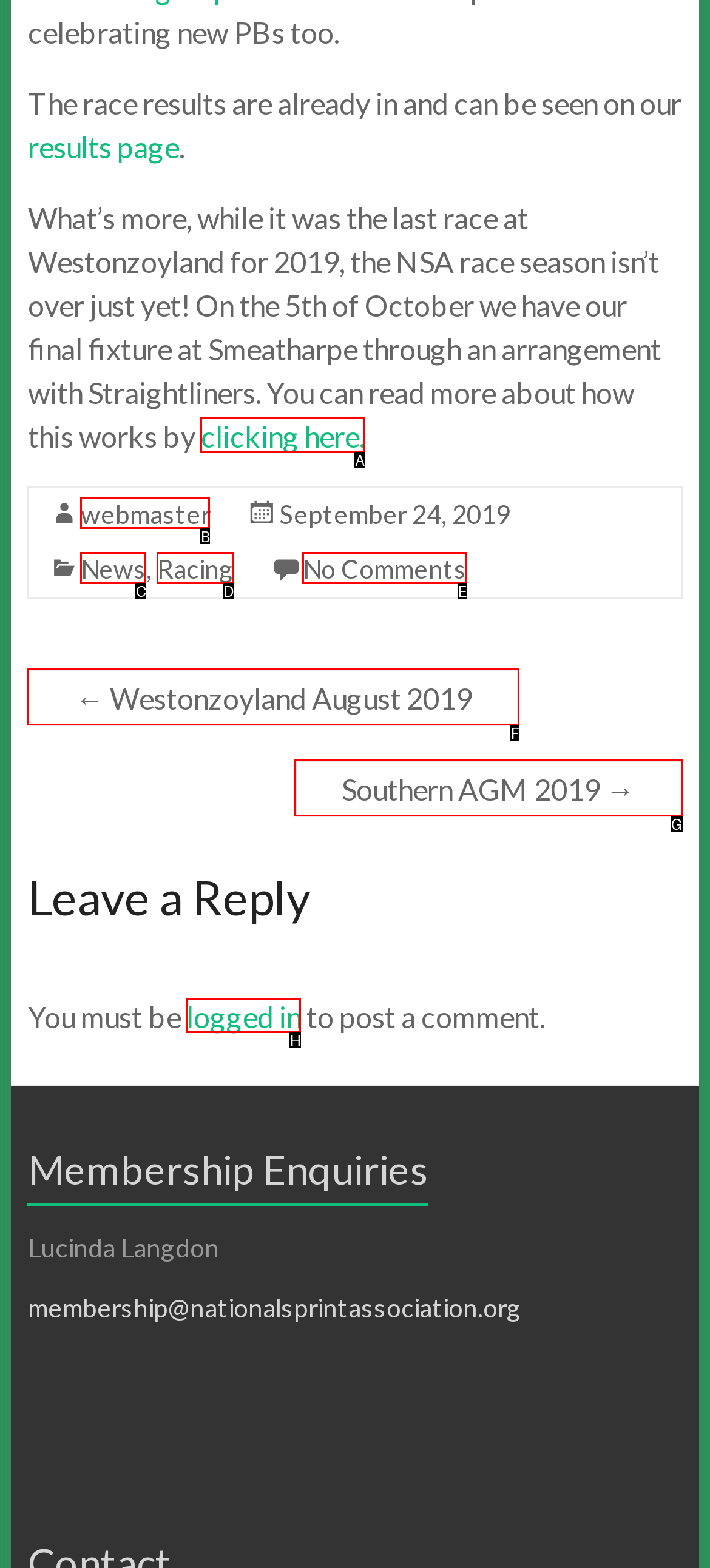From the provided options, pick the HTML element that matches the description: logged in. Respond with the letter corresponding to your choice.

H